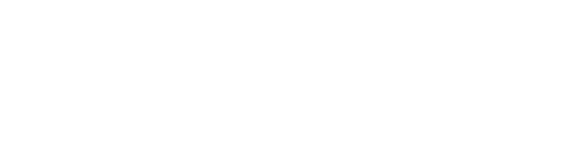Generate an elaborate caption for the image.

This artistic image features a stylized representation of eco-friendly kitchen cabinets, symbolizing sustainable design and innovation in modern interiors. The design captures the essence of environmentally conscious living, emphasizing the importance of aesthetics combined with environmental responsibility. The minimalist and sleek approach reflects current trends in kitchen design, appealing to homeowners aiming to create beautiful yet sustainable spaces. This visual serves as an inspiration for those looking to enhance their kitchens in a manner that prioritizes both functionality and ecological impact.